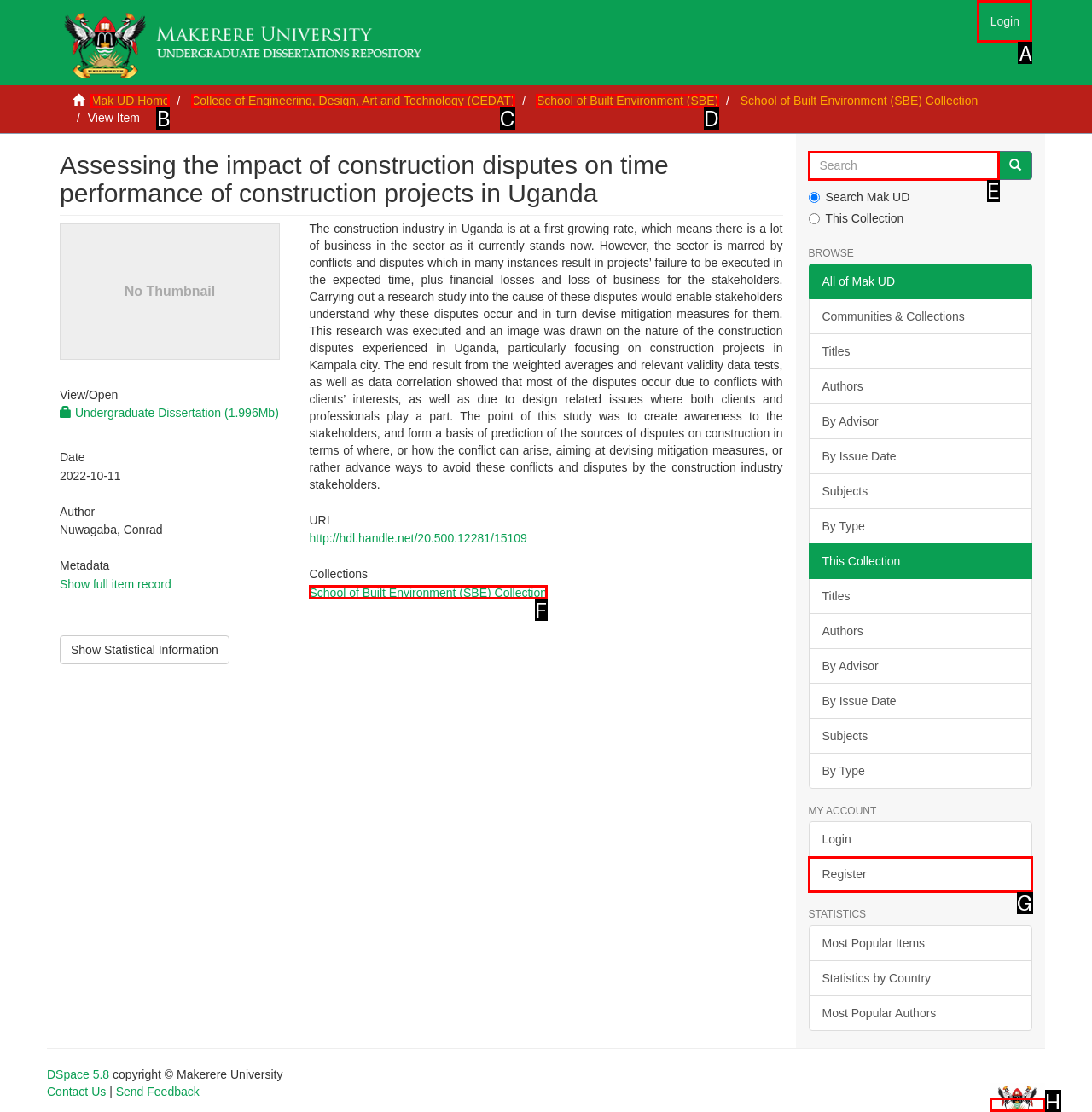Which lettered option should be clicked to perform the following task: Login to the system
Respond with the letter of the appropriate option.

A